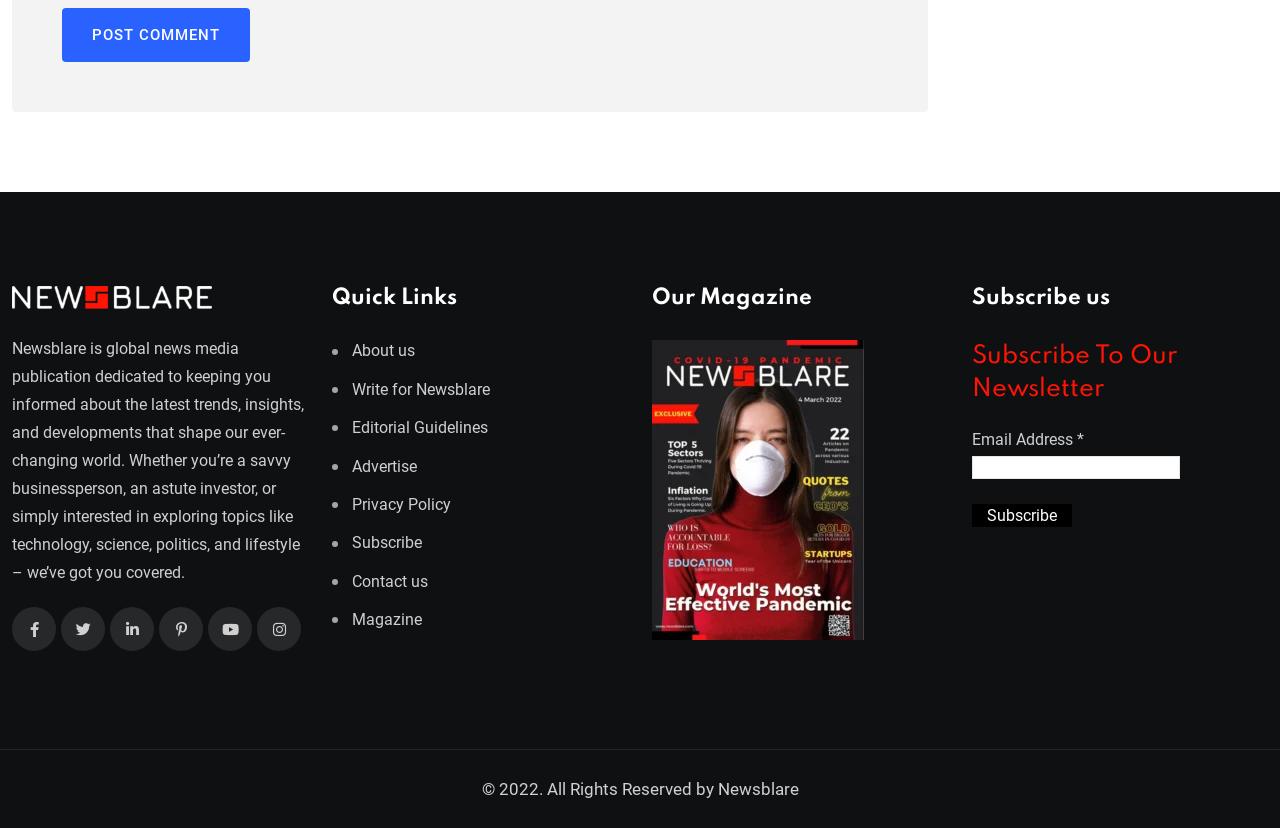Kindly determine the bounding box coordinates for the clickable area to achieve the given instruction: "Subscribe to the newsletter".

[0.759, 0.609, 0.838, 0.637]